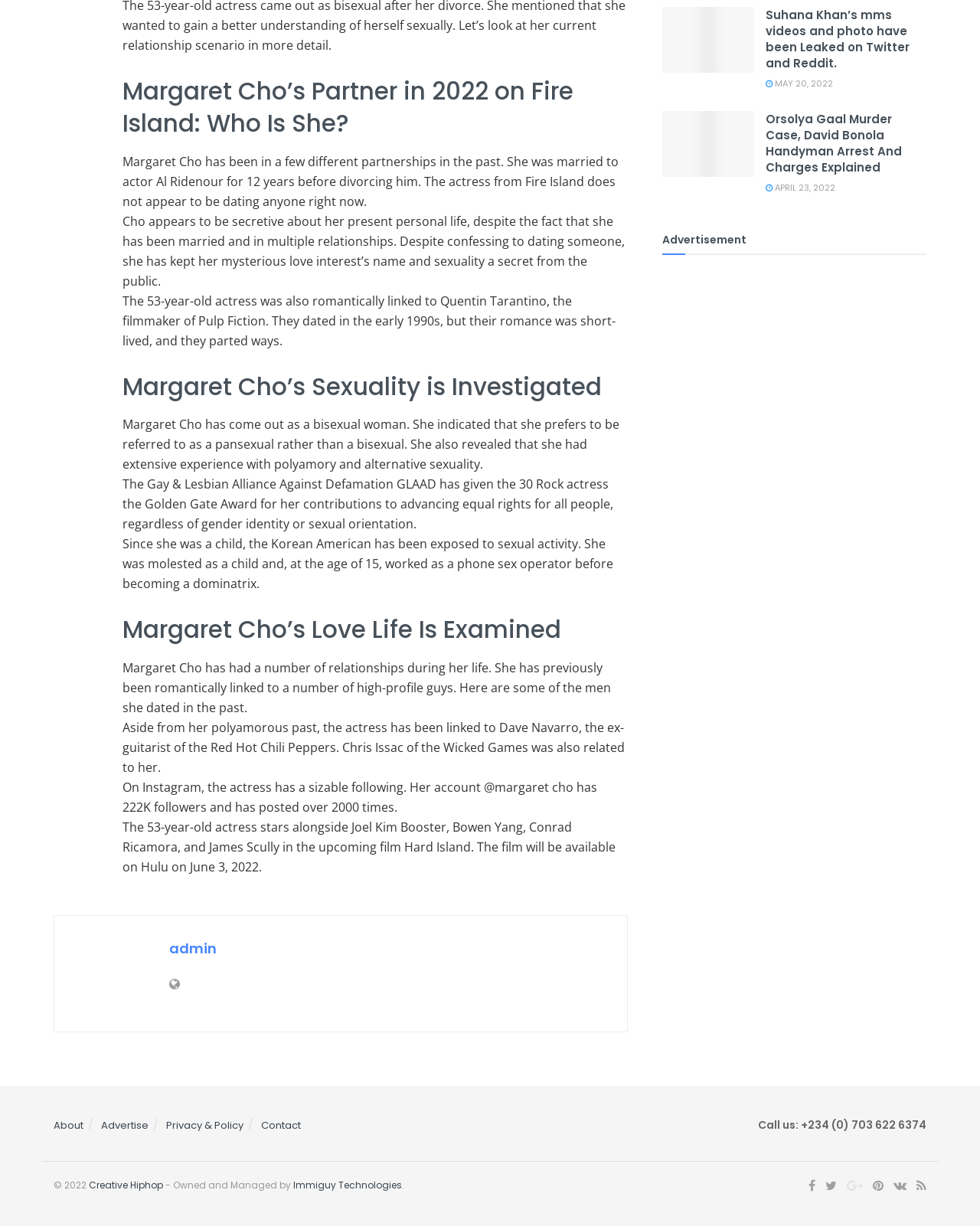Locate the UI element described by Body Fit: Classic and provide its bounding box coordinates. Use the format (top-left x, top-left y, bottom-right x, bottom-right y) with all values as floating point numbers between 0 and 1.

None